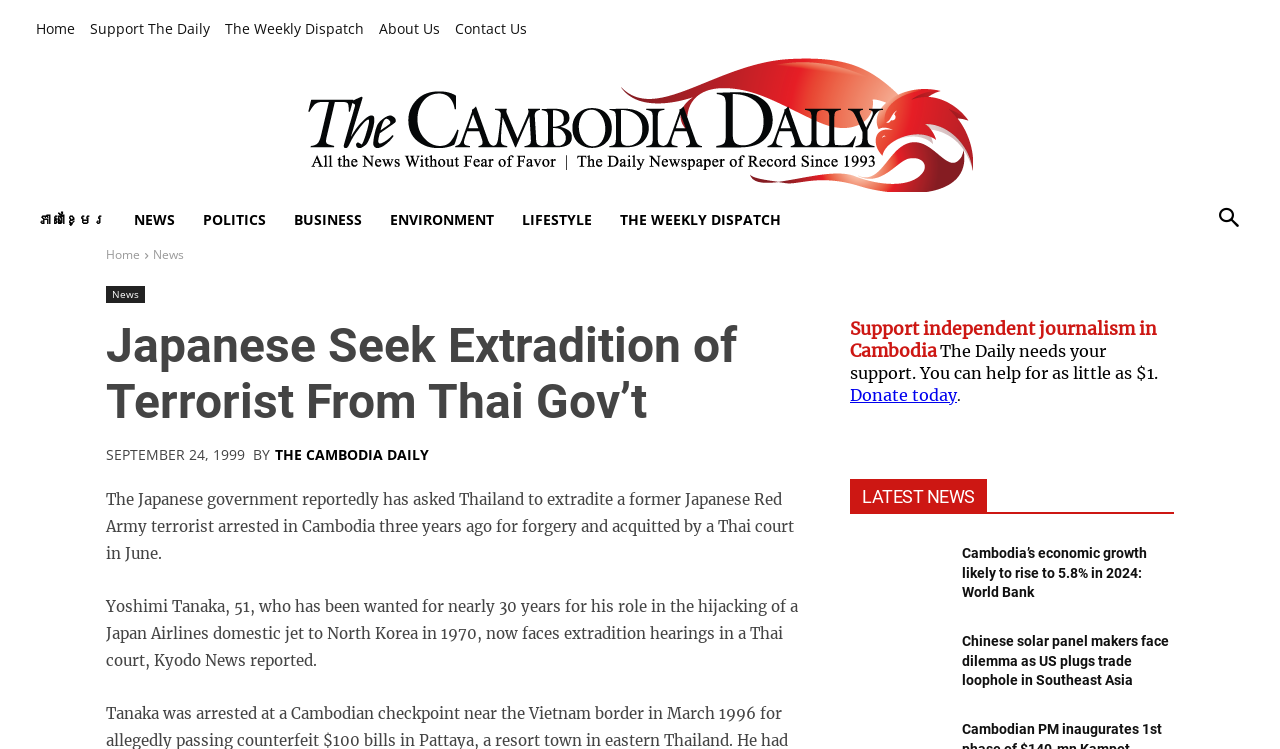Please identify the bounding box coordinates for the region that you need to click to follow this instruction: "Read news about Japanese Seek Extradition of Terrorist From Thai Gov’t".

[0.083, 0.425, 0.627, 0.572]